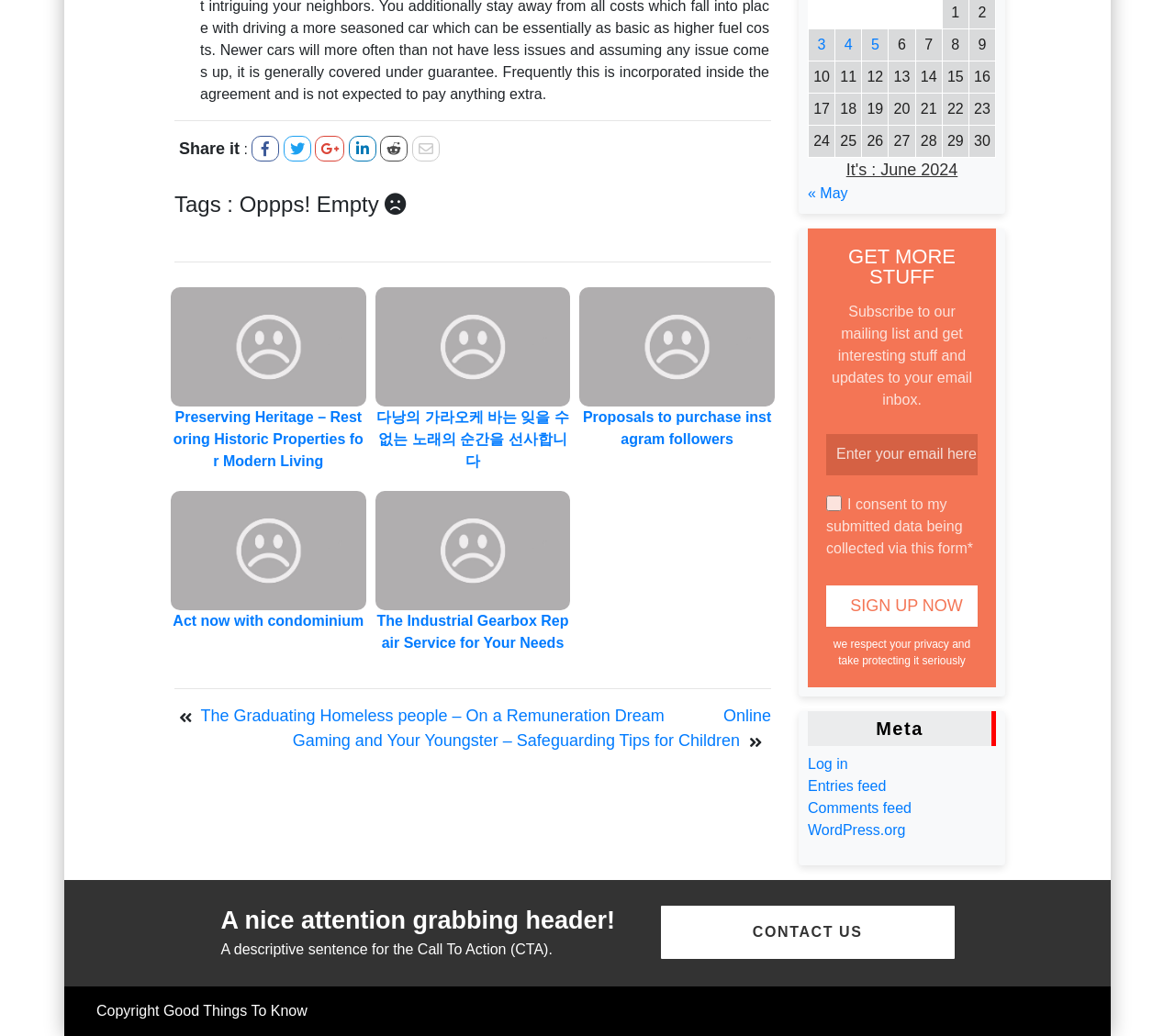Determine the bounding box coordinates of the section to be clicked to follow the instruction: "Share it". The coordinates should be given as four float numbers between 0 and 1, formatted as [left, top, right, bottom].

[0.152, 0.135, 0.204, 0.152]